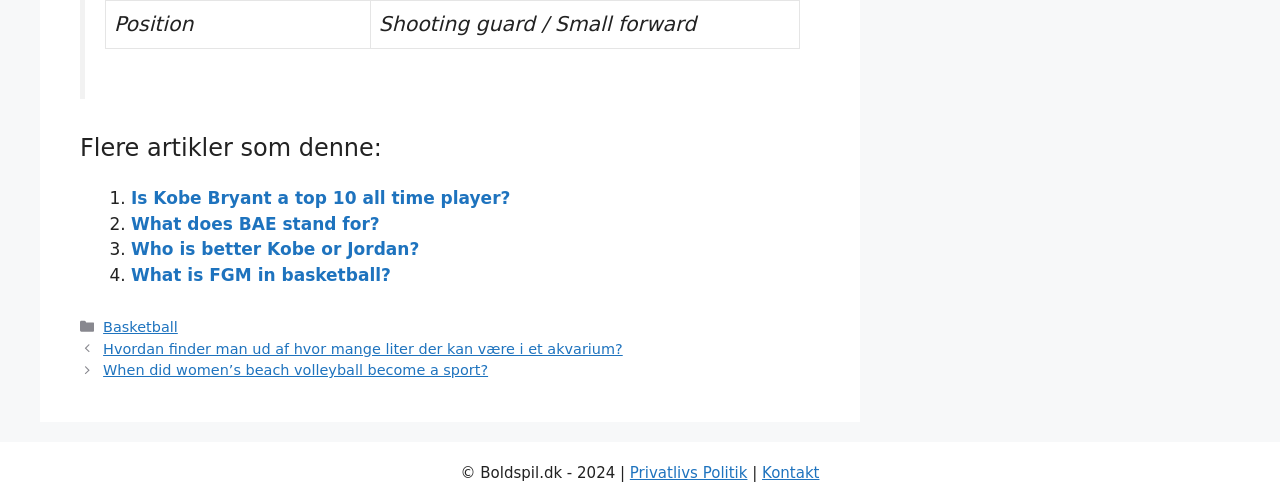Find the bounding box coordinates of the element to click in order to complete the given instruction: "Read 'What is FGM in basketball?'."

[0.102, 0.525, 0.305, 0.565]